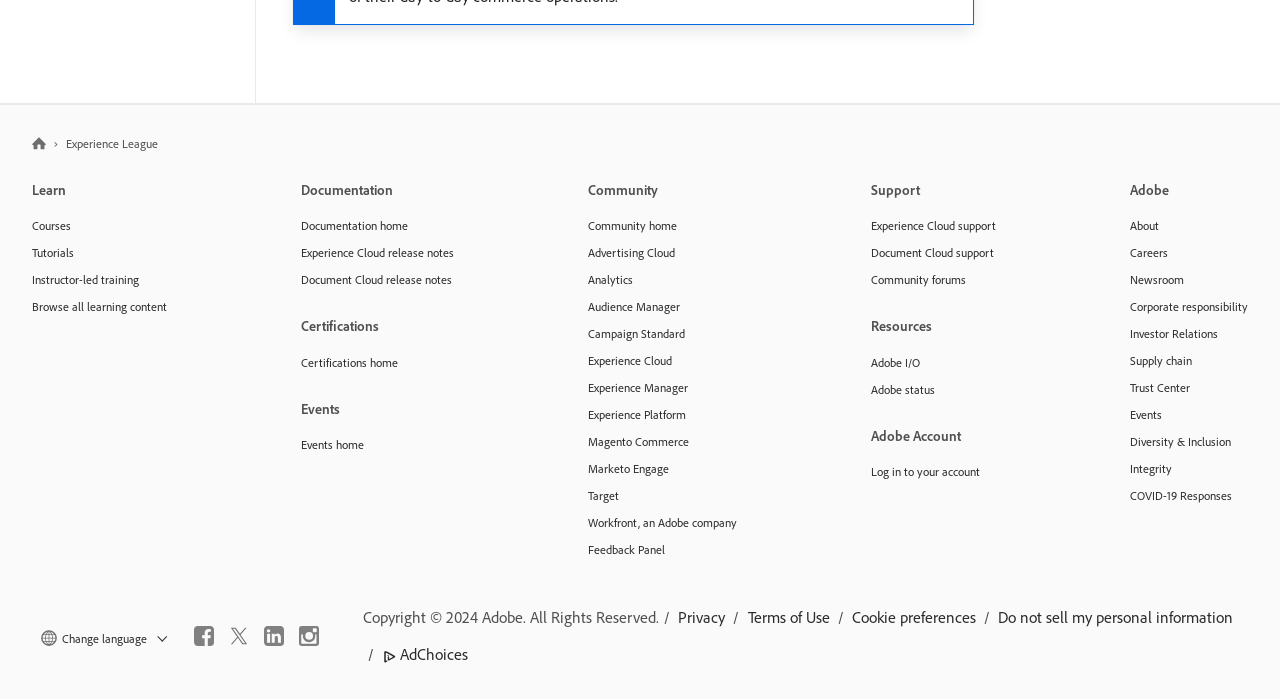What is the last link present at the bottom of the page?
Please provide a full and detailed response to the question.

The last link present at the bottom of the page is 'AdChoices', which is likely related to advertising preferences or options.